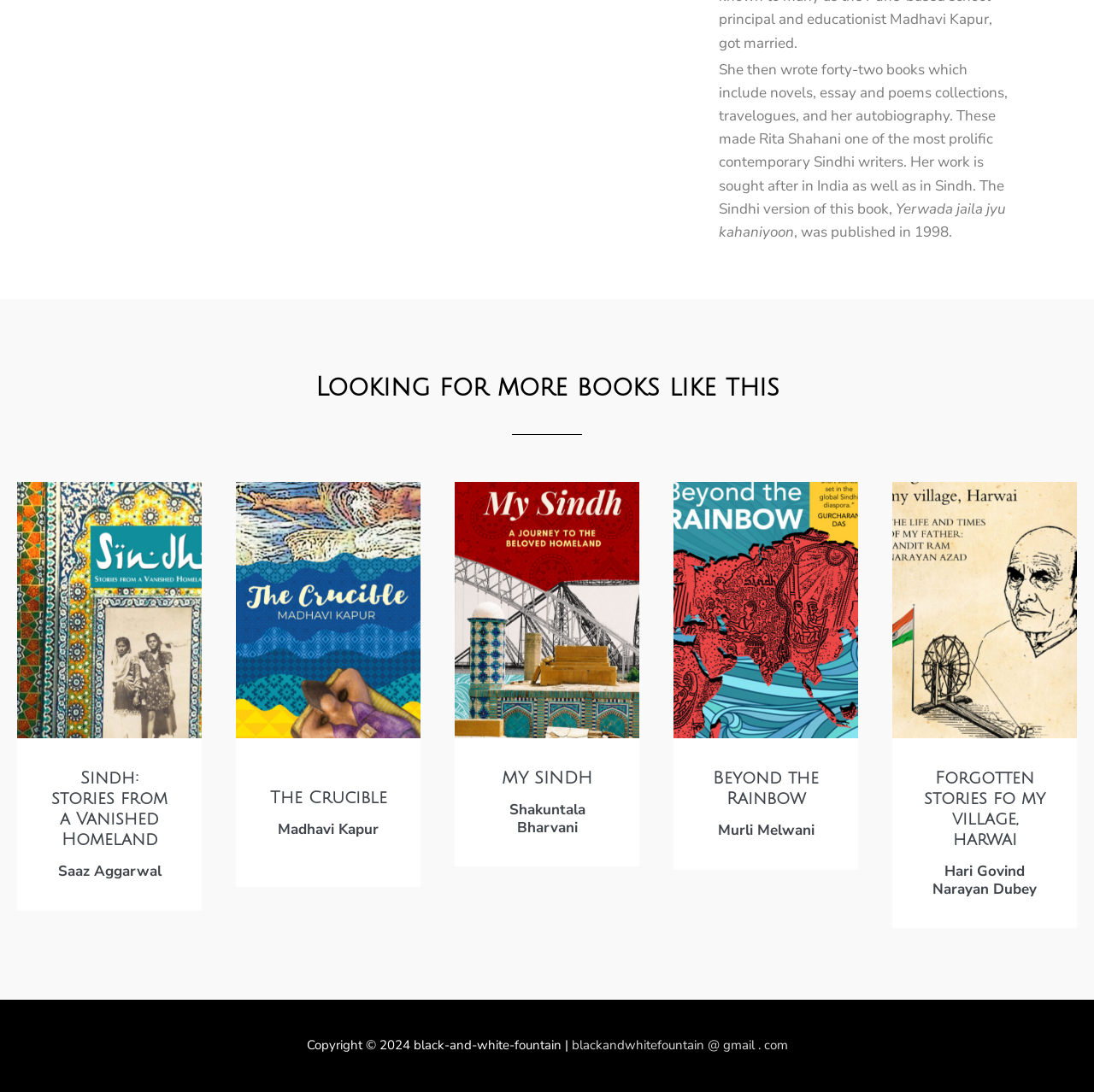Reply to the question with a brief word or phrase: What is the title of the book written by Rita Shahani?

Yerwada jaila jyu kahaniyoon